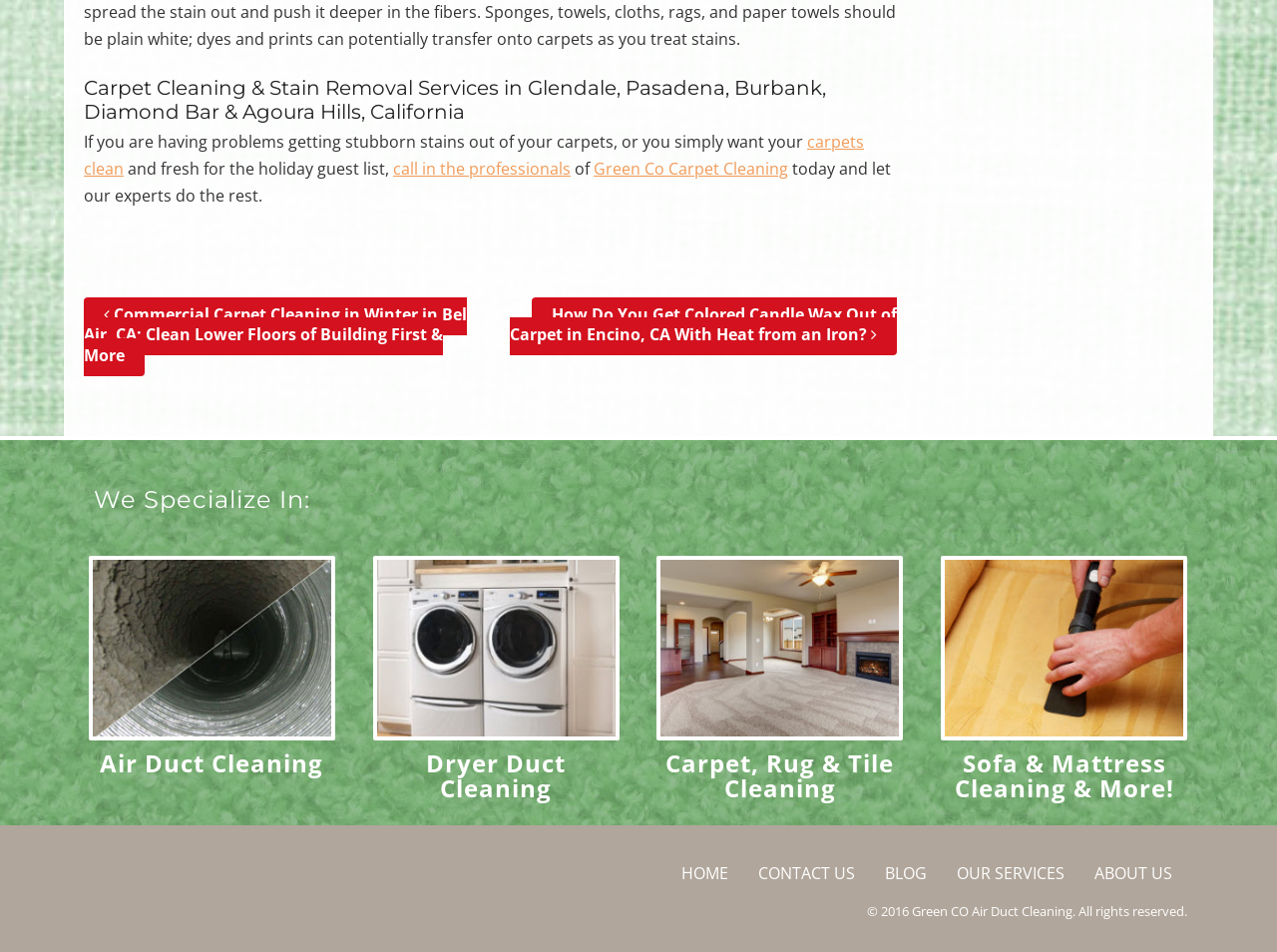Please identify the coordinates of the bounding box for the clickable region that will accomplish this instruction: "Read about commercial carpet cleaning".

[0.066, 0.312, 0.366, 0.395]